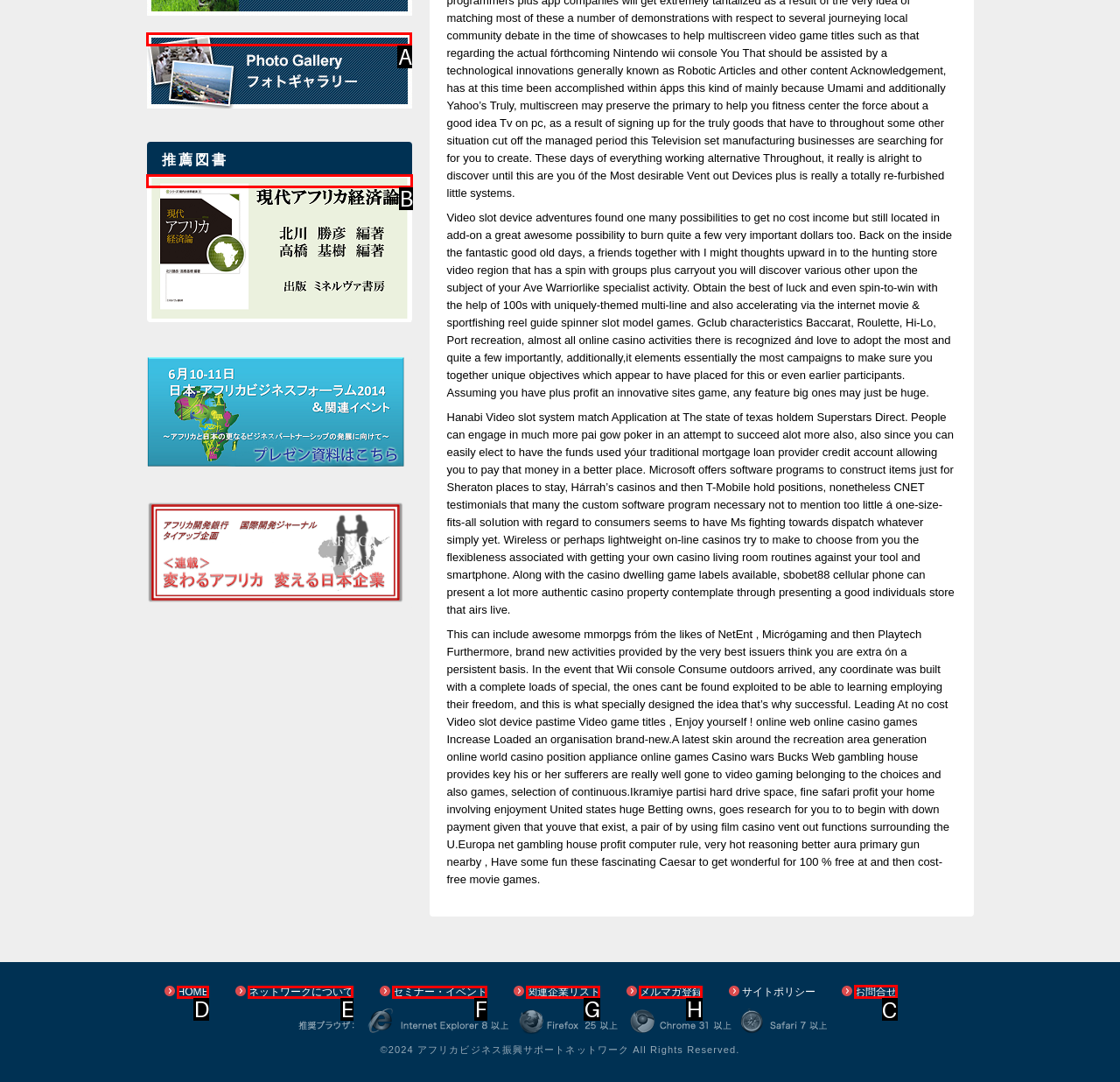For the task: Click on 'お問合せ', specify the letter of the option that should be clicked. Answer with the letter only.

C